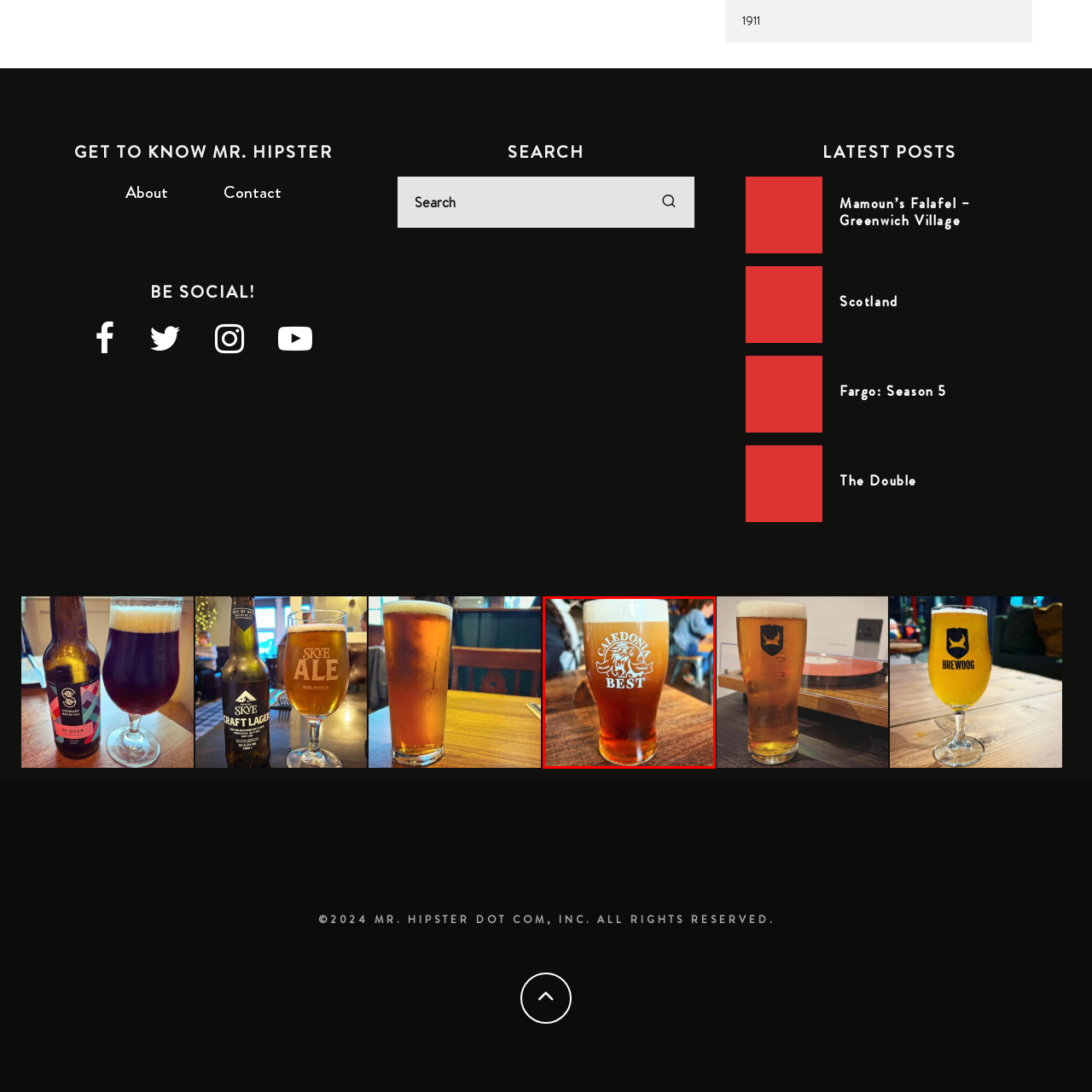Generate an in-depth caption for the image segment highlighted with a red box.

The image showcases a pint of "Caledonia Best," a traditional ale known for its rich amber color and creamy head. The glass is prominently branded, displaying the name "Caledonia Best" alongside an emblem featuring a lion, which adds to its heritage appeal. The beer’s deep hue contrasts beautifully with the frothy, white head, inviting onlookers to take a sip. In the background, hints of a cozy bar ambiance are visible, with blurred figures enjoying their drinks and conversations, enhancing the social setting that often accompanies a good beer. This visual captures both the essence of the beverage and the convivial atmosphere of enjoying a classic ale.